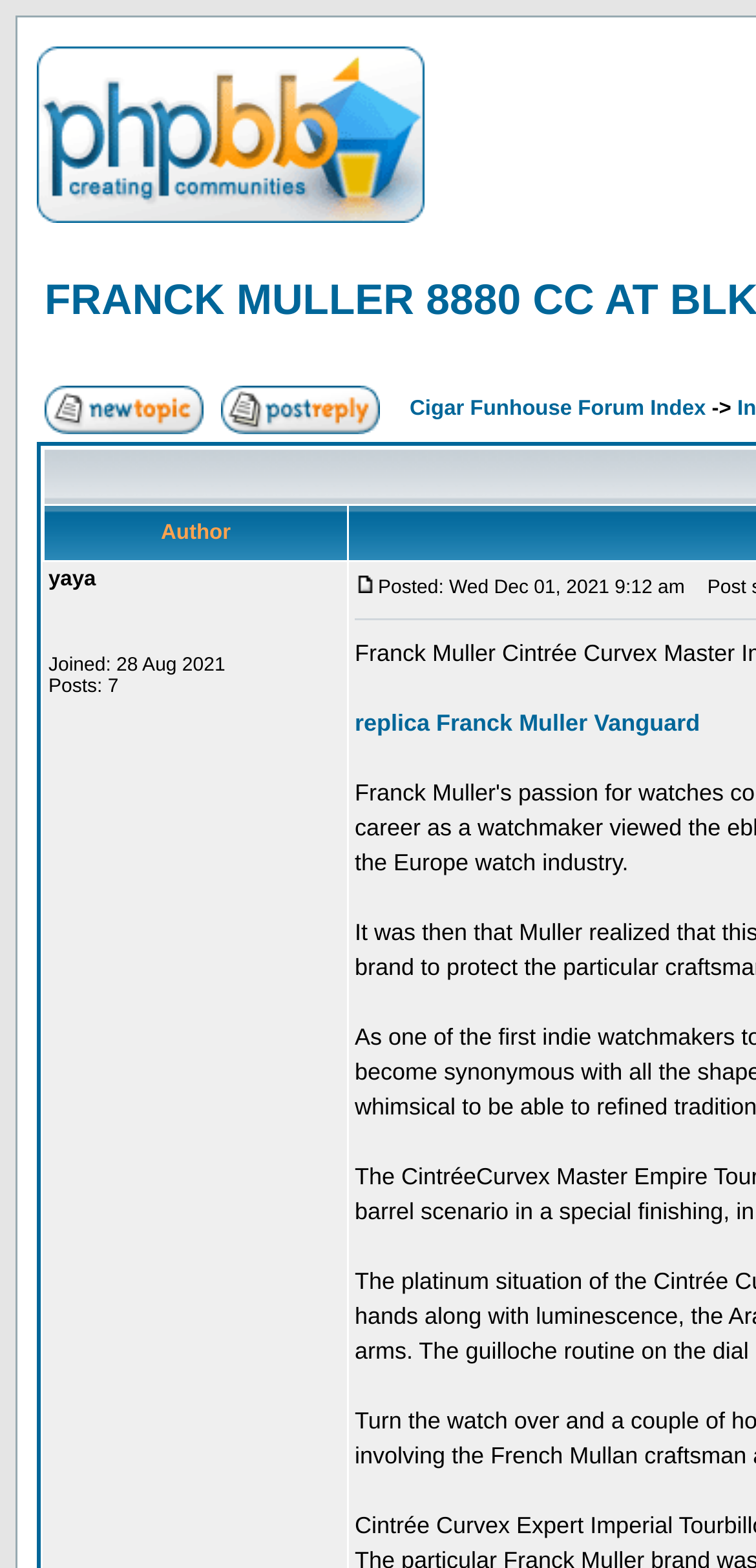Refer to the screenshot and answer the following question in detail:
What is the name of the forum?

I found the answer by looking at the top navigation bar, which says 'Cigar Funhouse Forum Index'.